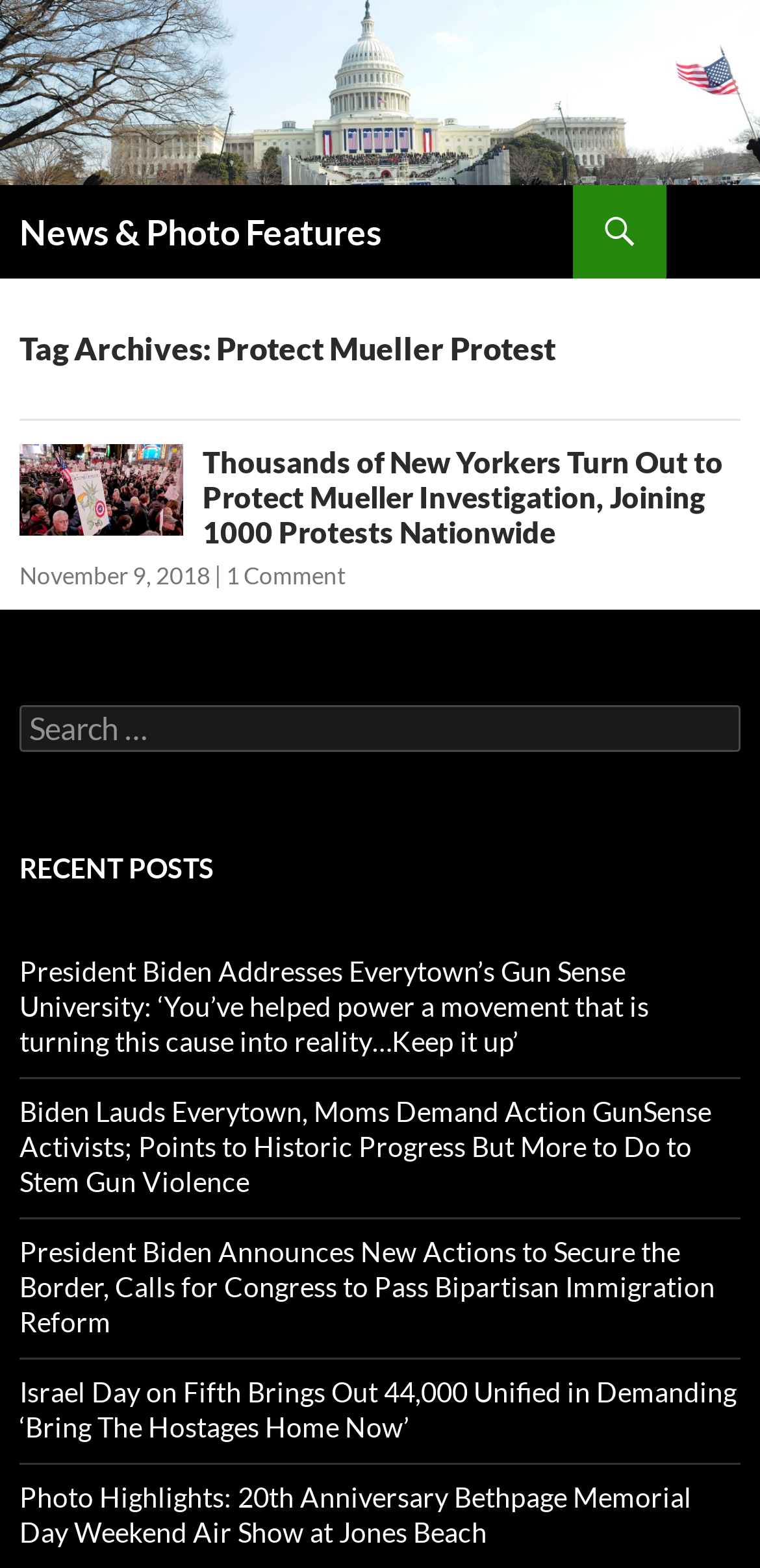Please determine the main heading text of this webpage.

News & Photo Features